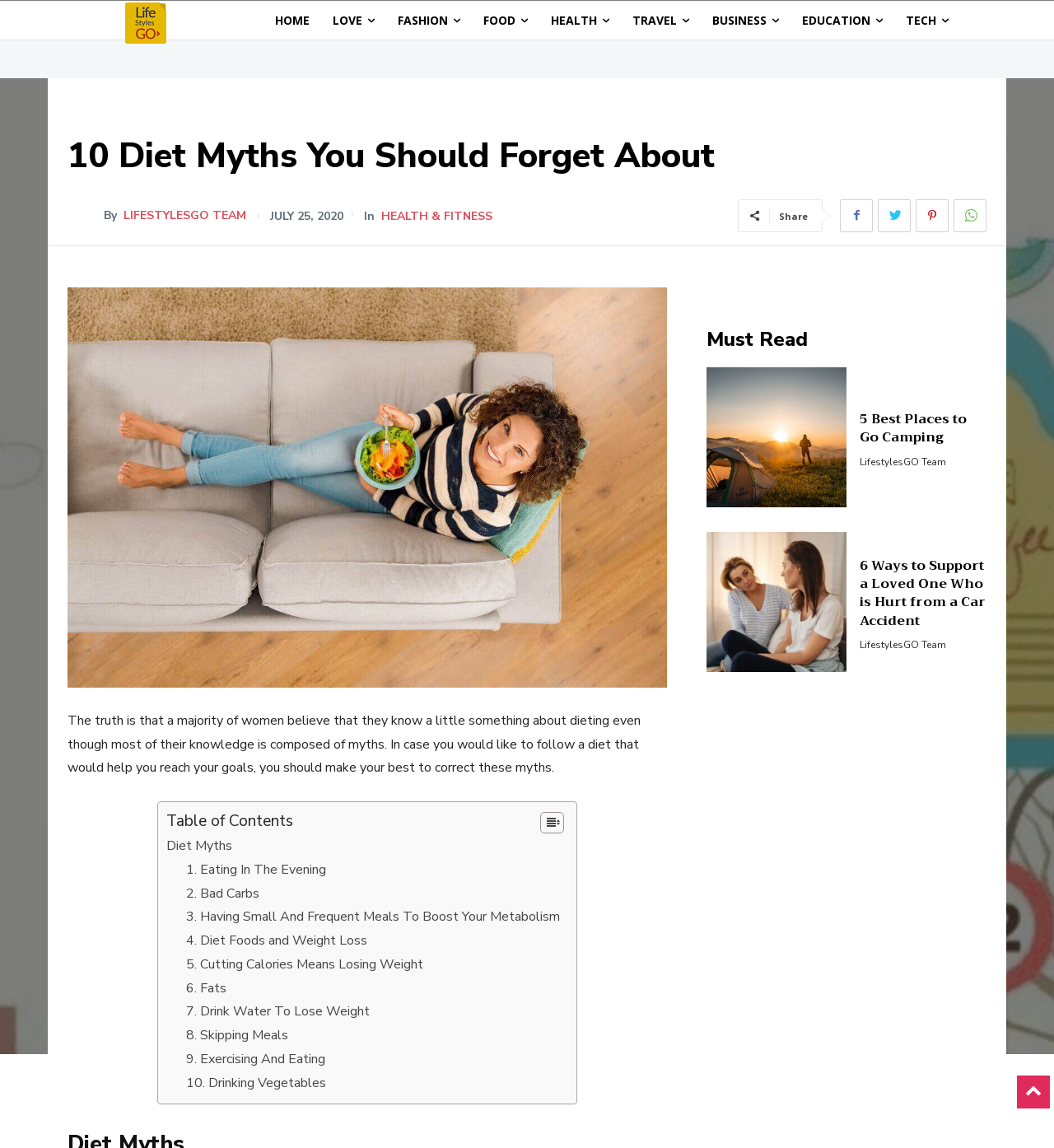What is the text of the webpage's headline?

10 Diet Myths You Should Forget About